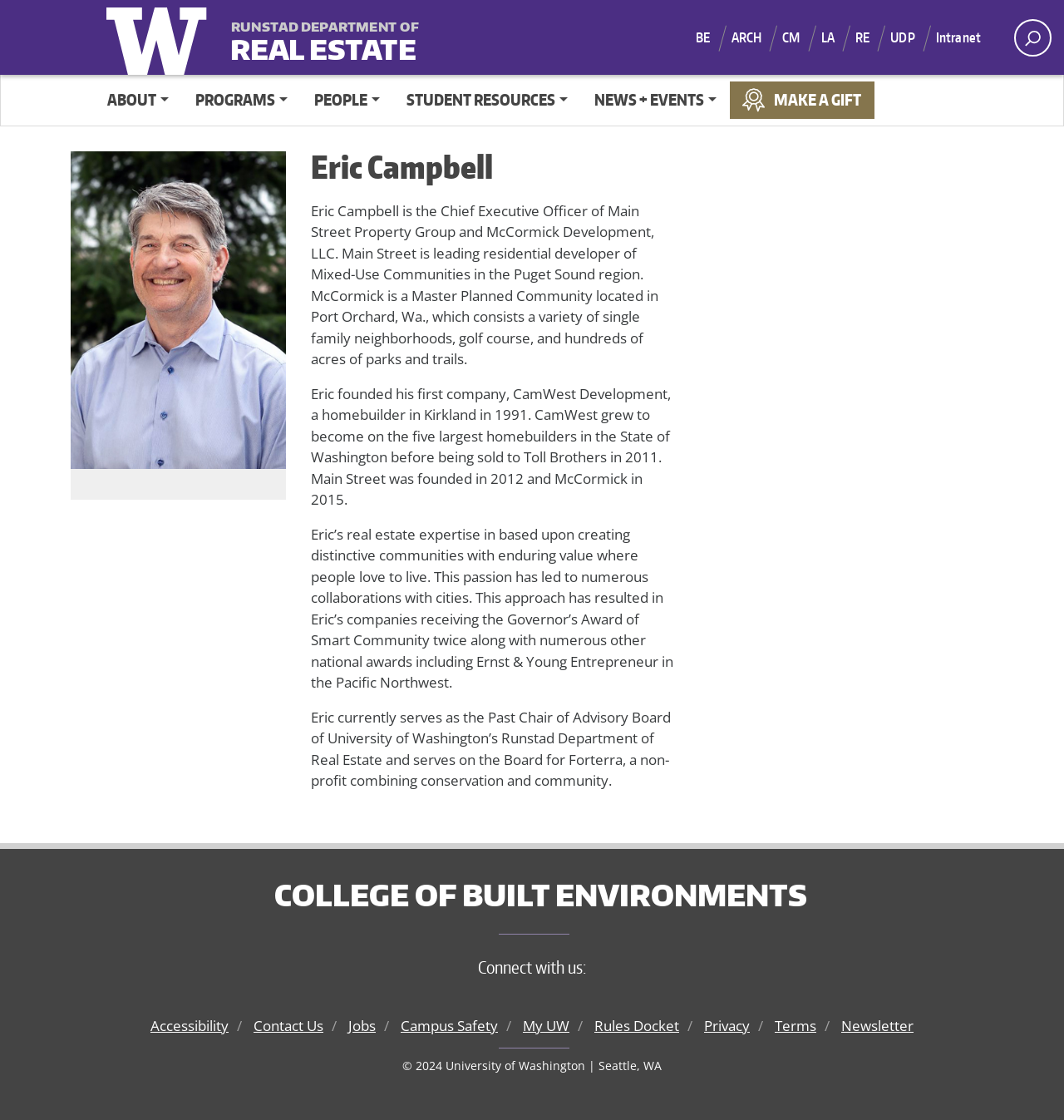What is the name of the department at University of Washington where Eric serves as the Past Chair of Advisory Board?
Refer to the screenshot and deliver a thorough answer to the question presented.

According to the webpage content, Eric currently serves as the Past Chair of Advisory Board of University of Washington’s Runstad Department of Real Estate.